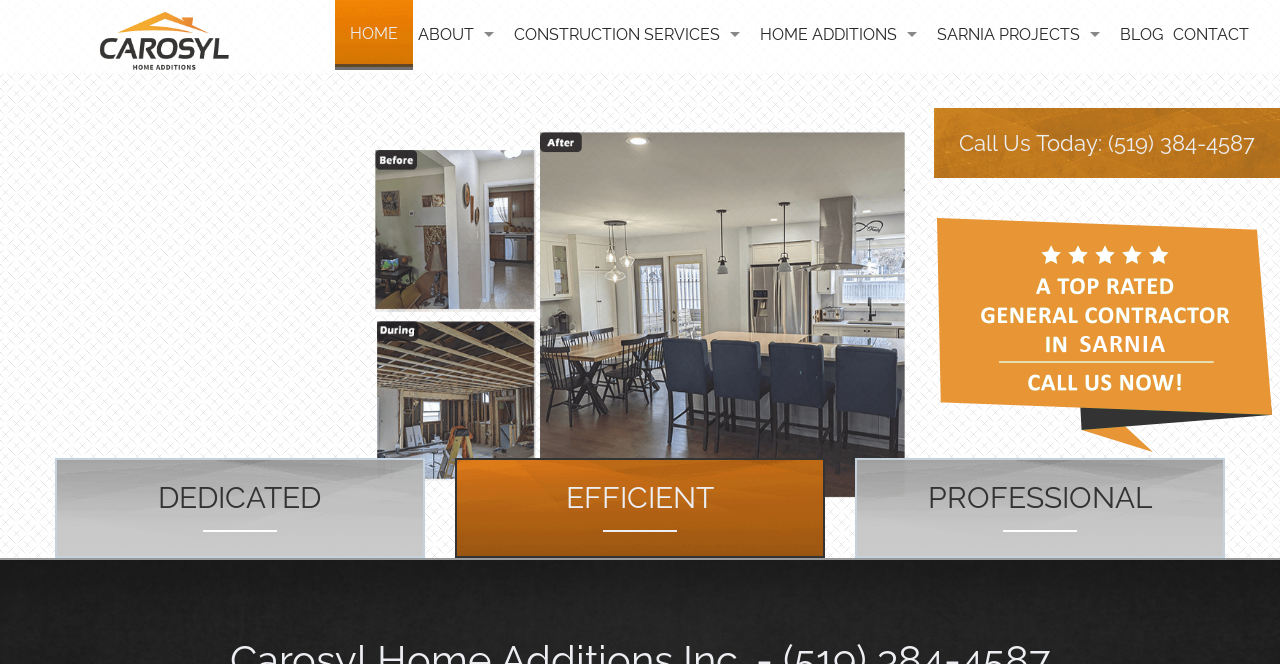Locate the bounding box coordinates of the element that should be clicked to fulfill the instruction: "click on Products".

None